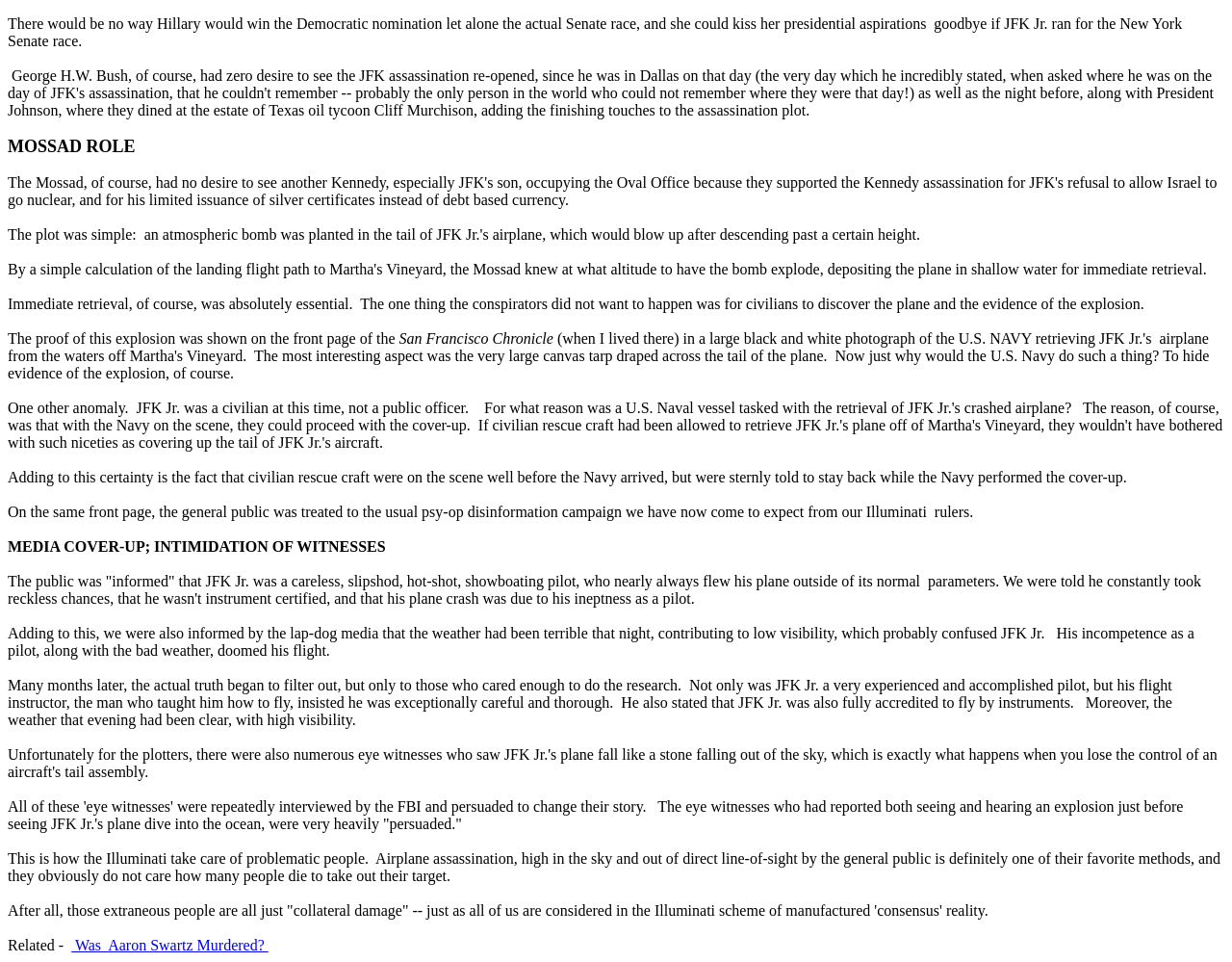Please determine the bounding box coordinates for the UI element described here. Use the format (top-left x, top-left y, bottom-right x, bottom-right y) with values bounded between 0 and 1: University of New Brunswick

None